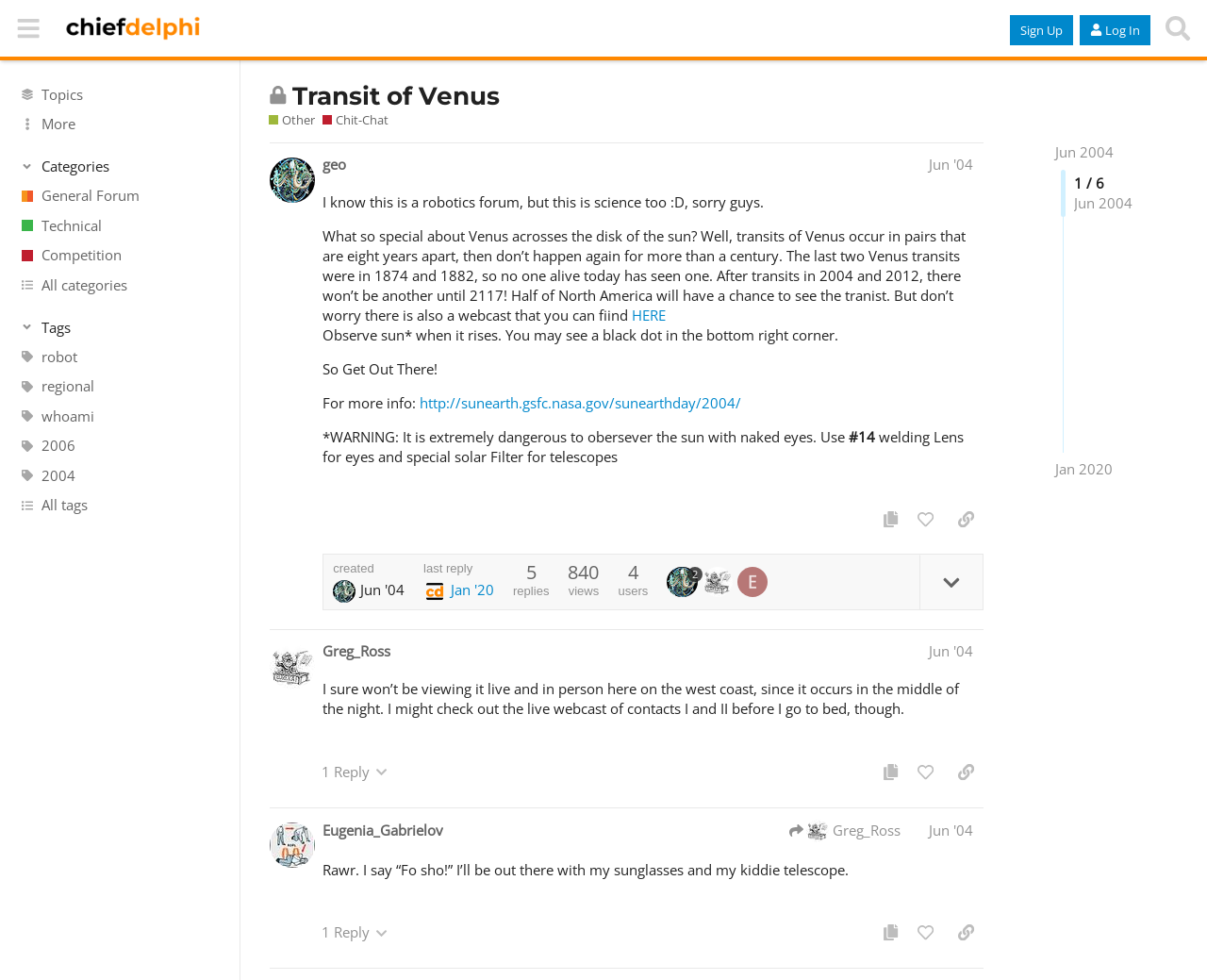Please specify the bounding box coordinates of the clickable region necessary for completing the following instruction: "Click the 'More' button". The coordinates must consist of four float numbers between 0 and 1, i.e., [left, top, right, bottom].

[0.0, 0.111, 0.199, 0.142]